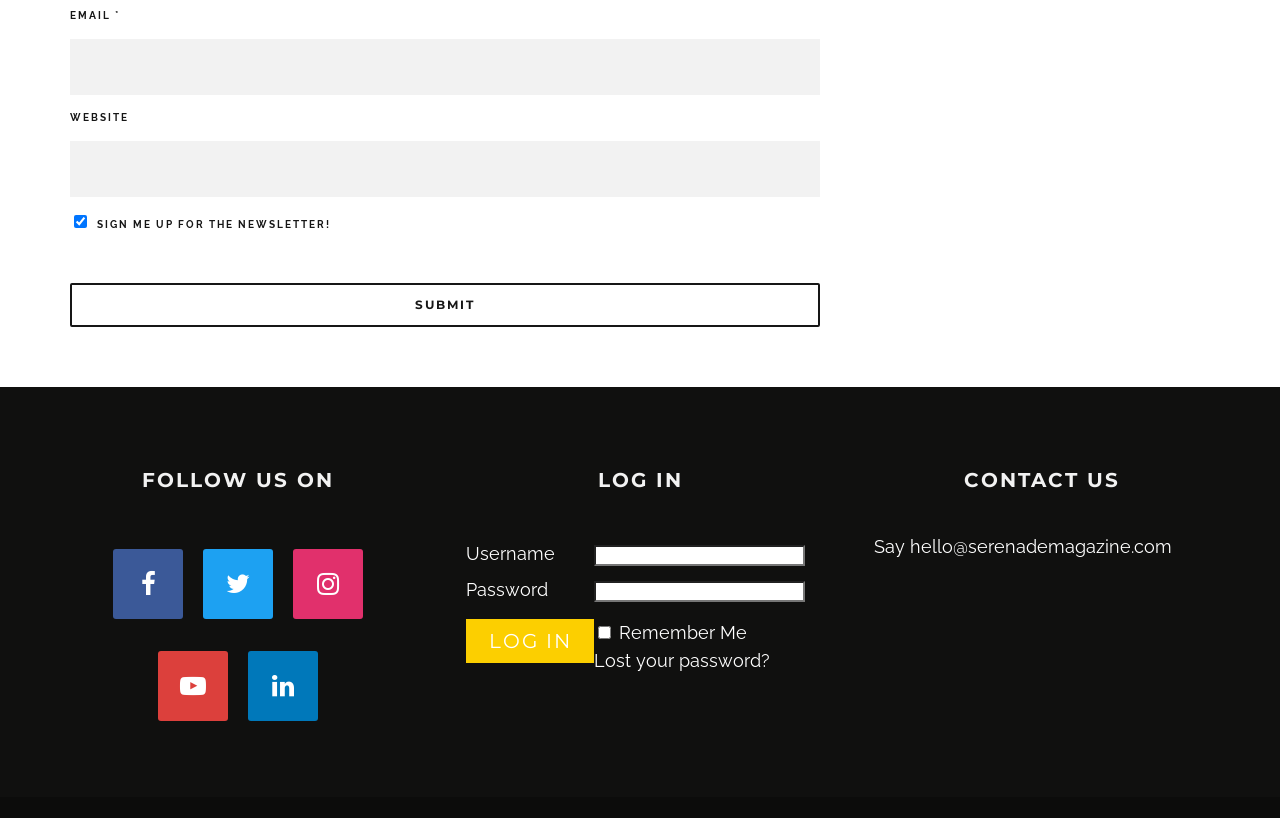Please identify the coordinates of the bounding box that should be clicked to fulfill this instruction: "Log in to the account".

[0.364, 0.756, 0.464, 0.81]